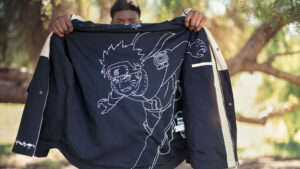Provide a brief response in the form of a single word or phrase:
What is the setting of the background?

Natural